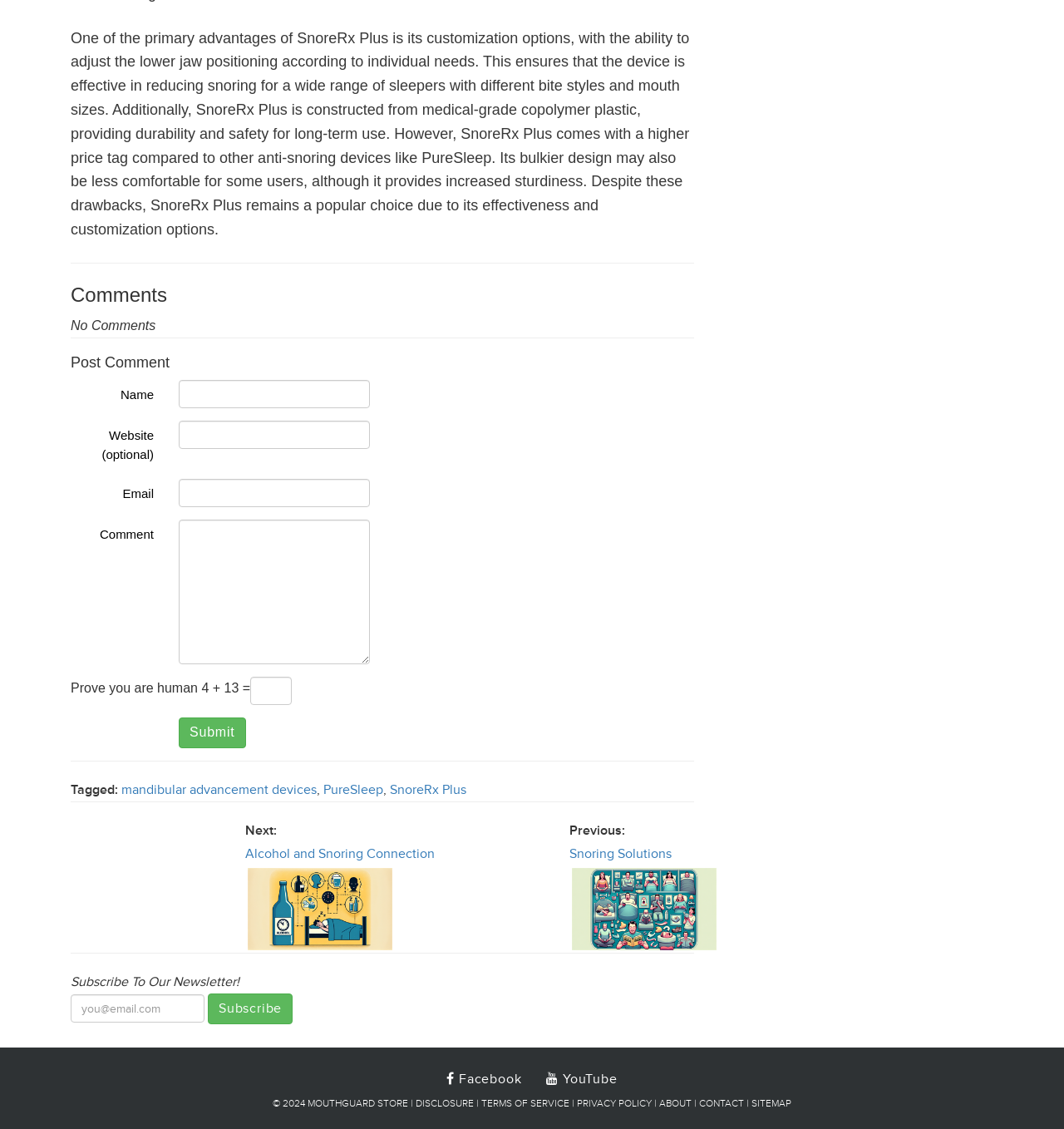What is the name of the device being discussed?
Please elaborate on the answer to the question with detailed information.

The text mentions 'SnoreRx Plus' as a device with customization options, which is effective in reducing snoring for a wide range of sleepers with different bite styles and mouth sizes.